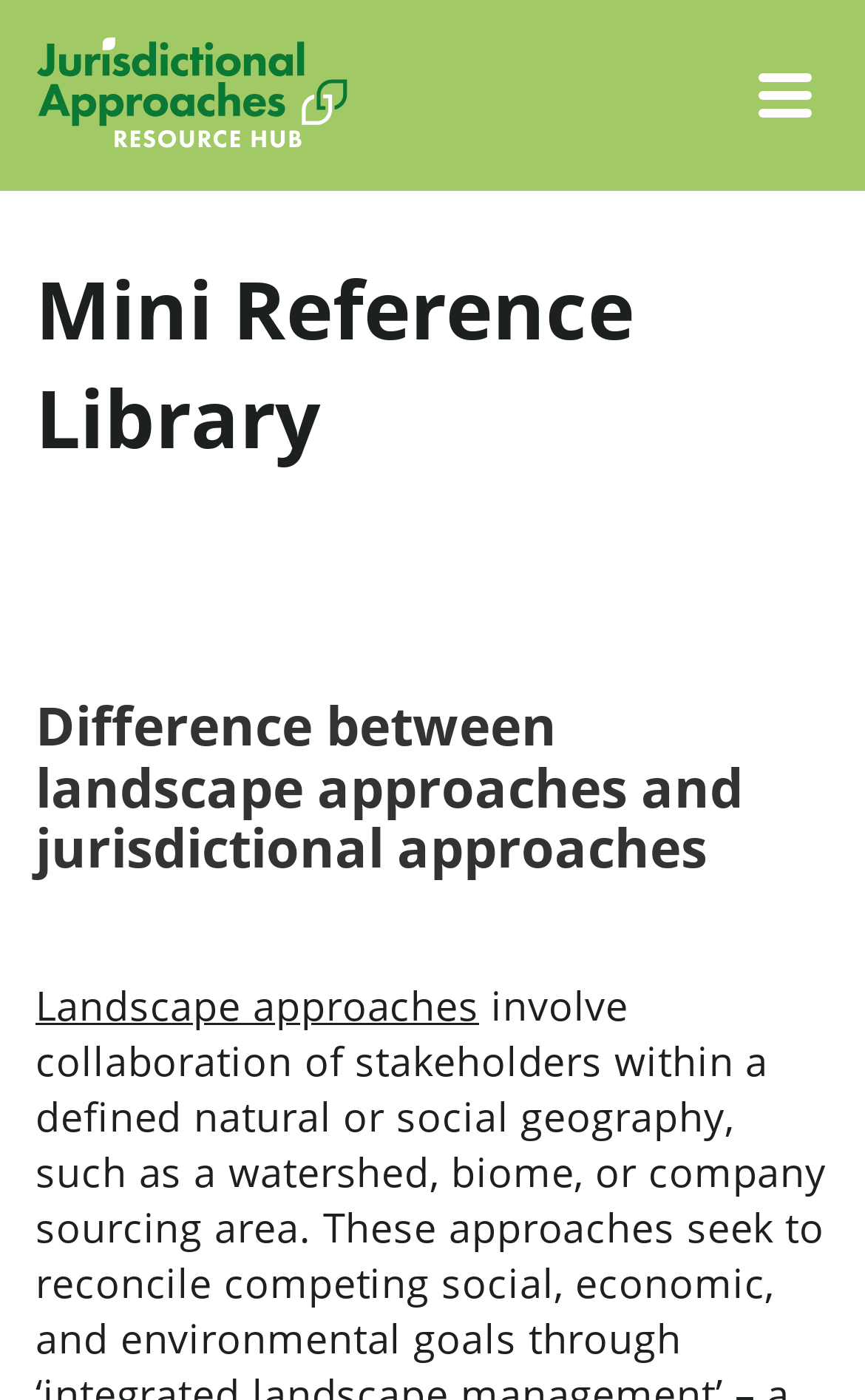Locate the headline of the webpage and generate its content.

Mini Reference Library